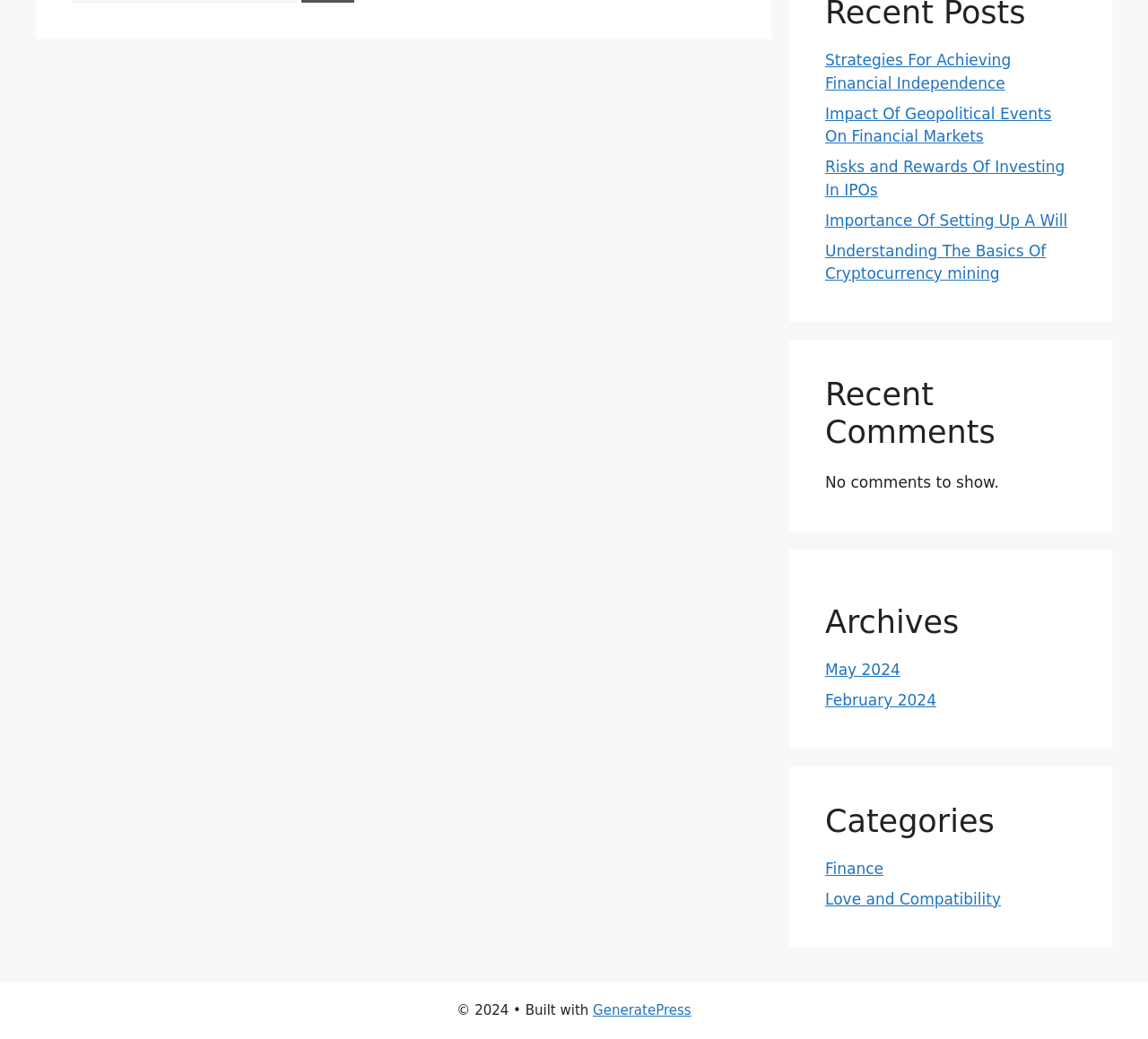Locate the bounding box of the user interface element based on this description: "Finance".

[0.719, 0.827, 0.77, 0.844]